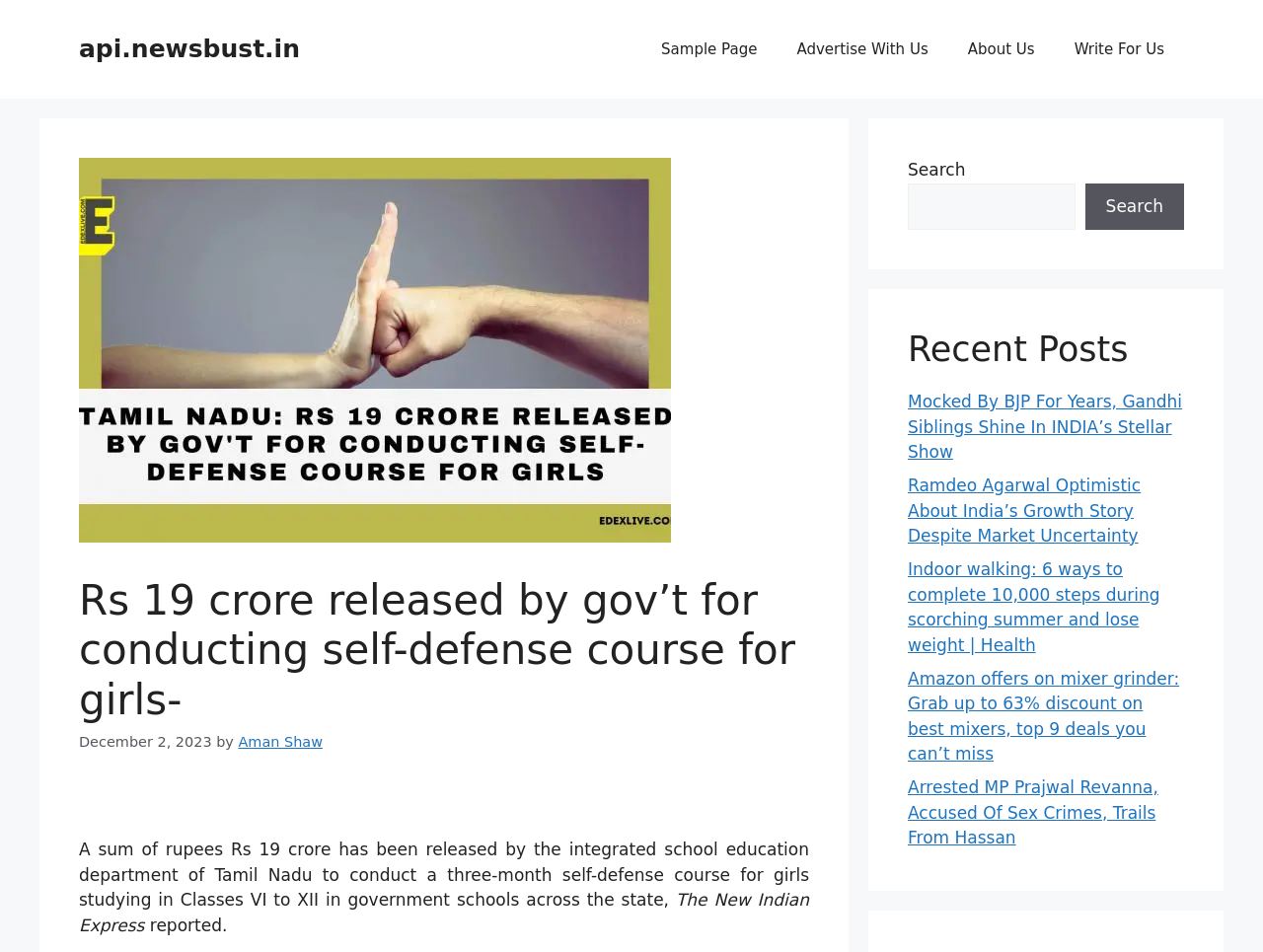Give a one-word or short-phrase answer to the following question: 
What is the name of the department releasing the funds?

Integrated school education department